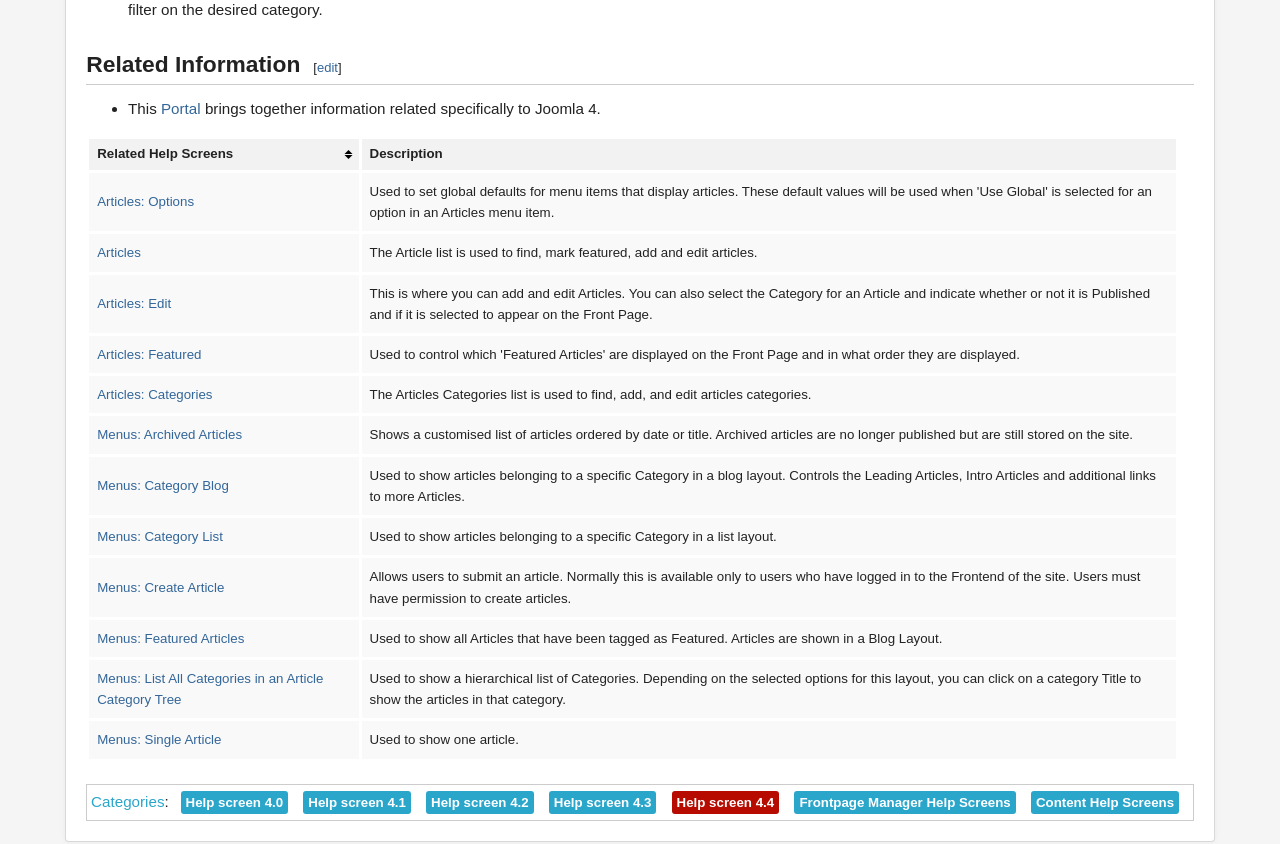What is the purpose of the Articles: Options page?
Provide a detailed and well-explained answer to the question.

Based on the table row with the link 'Articles: Options', the description states that it is used to set global defaults for menu items that display articles. These default values will be used when 'Use Global' is selected for an option in an Articles menu item.